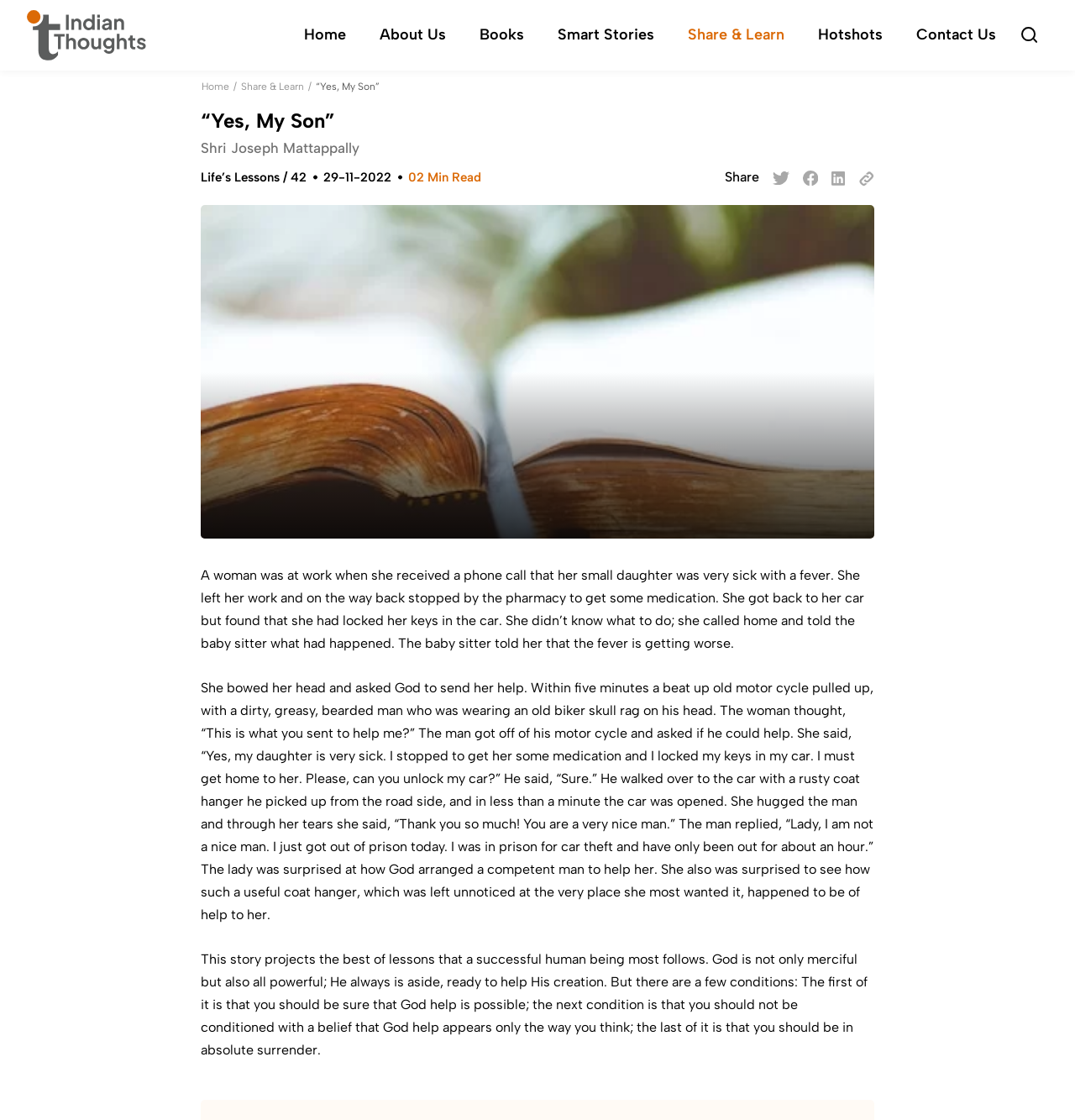Determine the bounding box of the UI component based on this description: "Books". The bounding box coordinates should be four float values between 0 and 1, i.e., [left, top, right, bottom].

[0.432, 0.015, 0.502, 0.048]